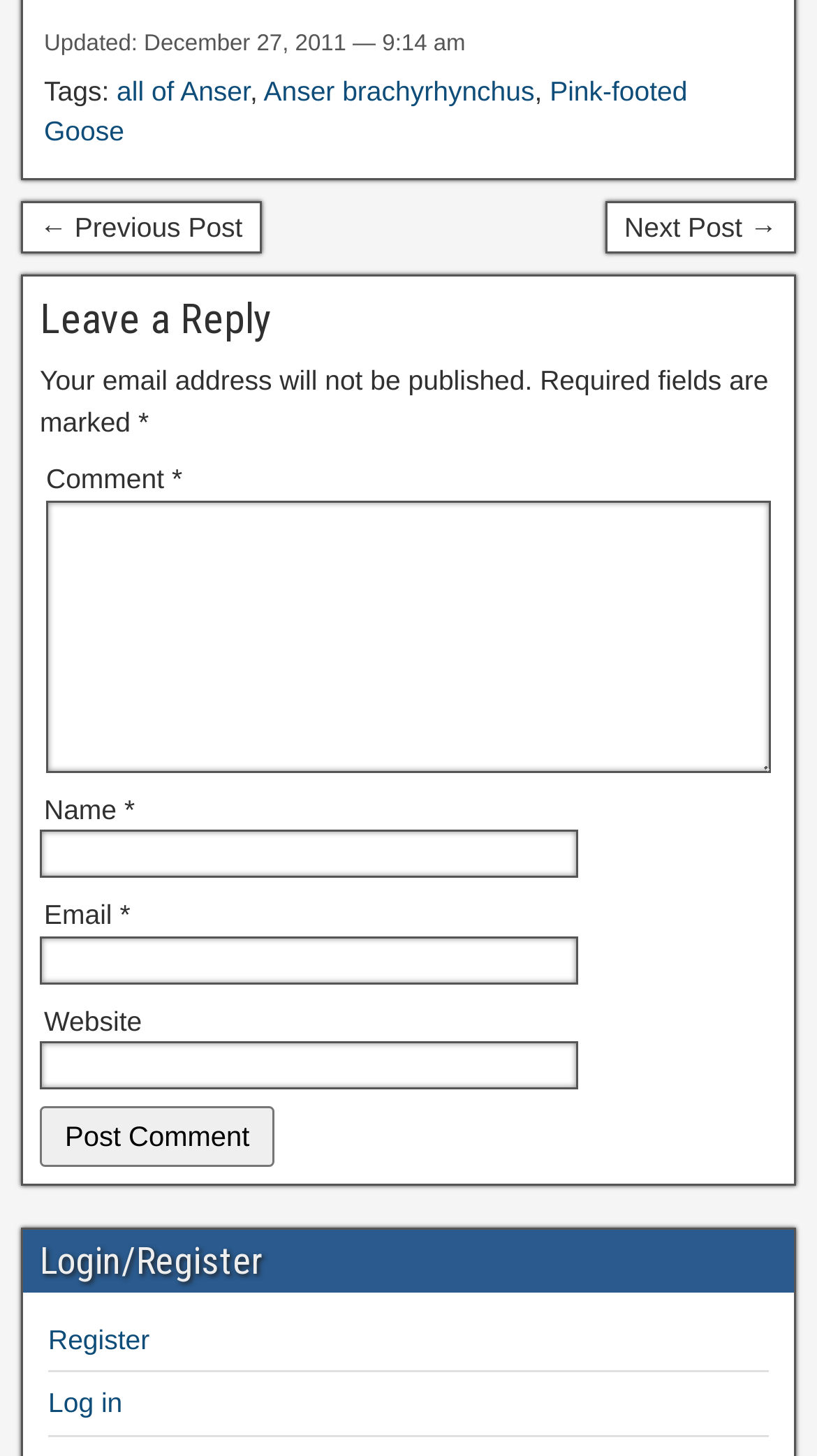What is the label of the first textbox?
Based on the screenshot, answer the question with a single word or phrase.

Comment